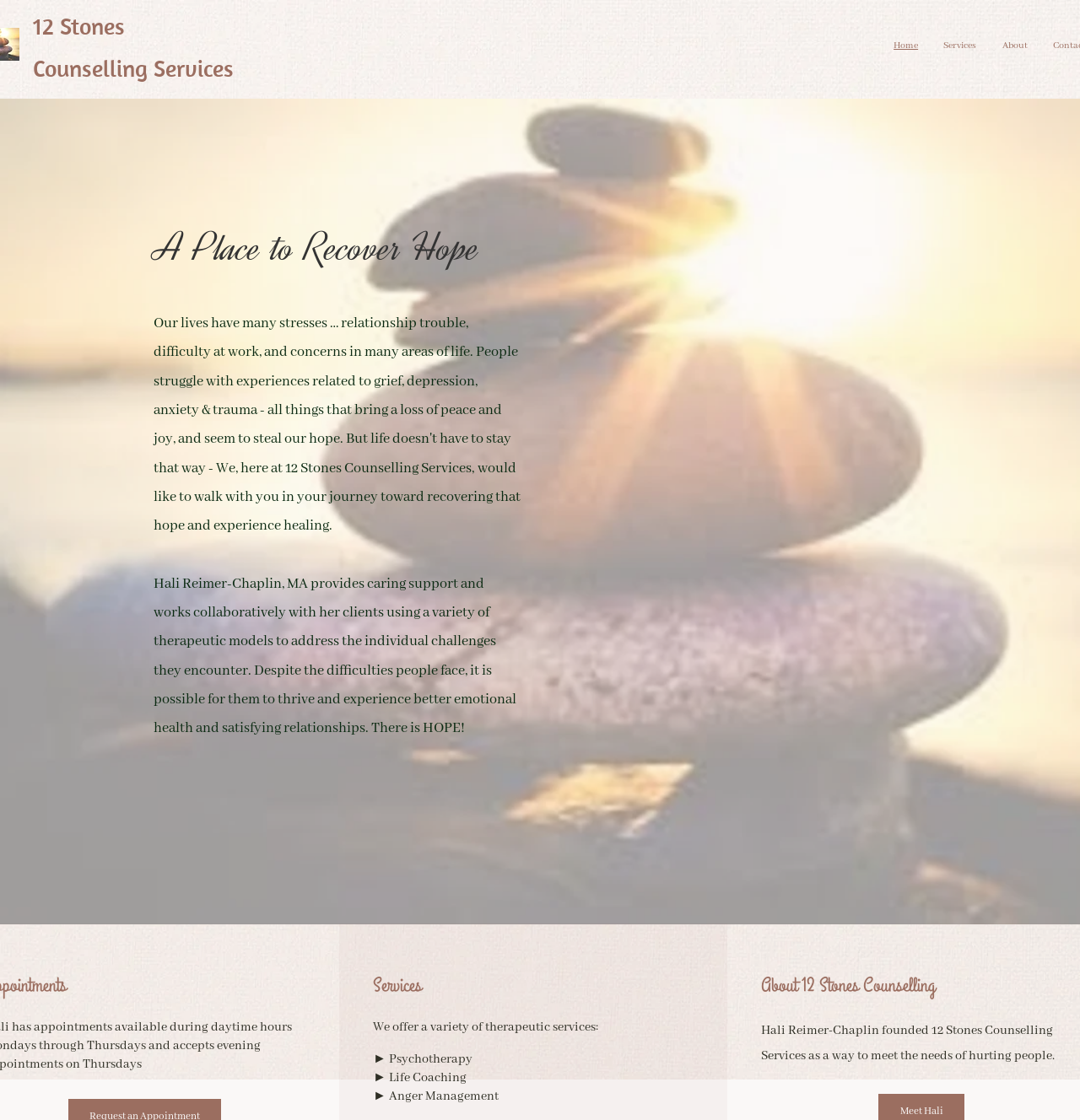Locate the bounding box coordinates for the element described below: "About". The coordinates must be four float values between 0 and 1, formatted as [left, top, right, bottom].

[0.916, 0.029, 0.963, 0.052]